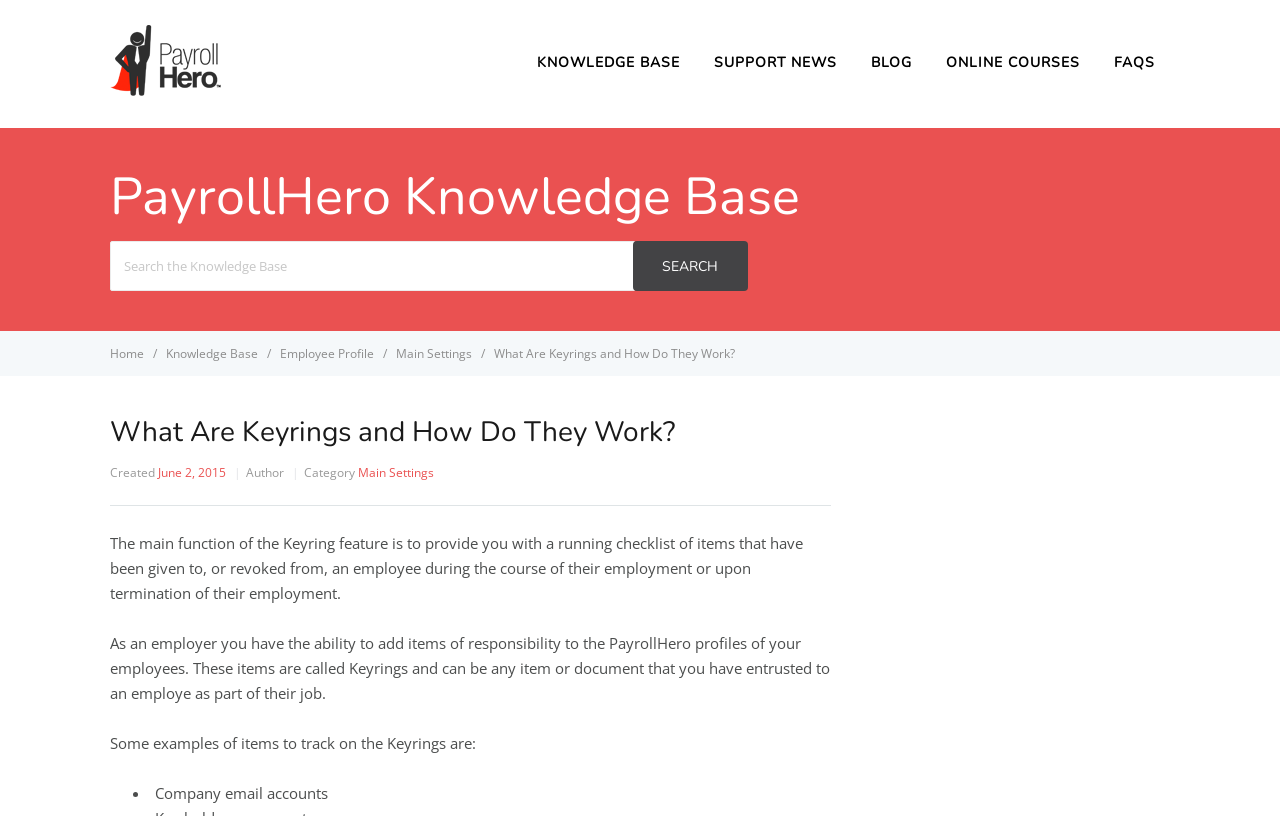From the webpage screenshot, predict the bounding box of the UI element that matches this description: "Knowledge Base".

[0.408, 0.058, 0.543, 0.097]